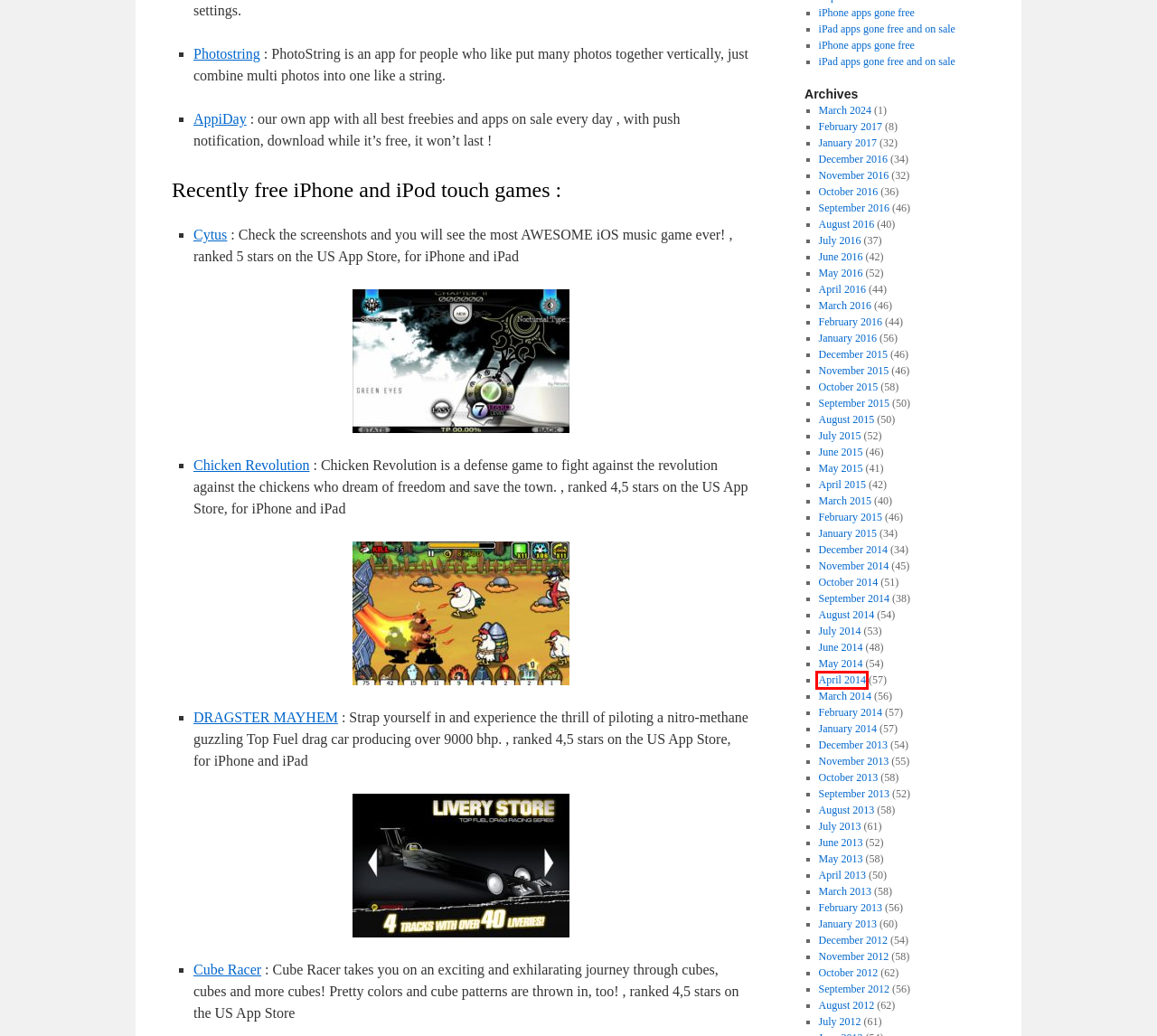Examine the screenshot of the webpage, which includes a red bounding box around an element. Choose the best matching webpage description for the page that will be displayed after clicking the element inside the red bounding box. Here are the candidates:
A. January, 2013 | AppiDay UK : free and discounted iPhone and iPad applications
B. July, 2013 | AppiDay UK : free and discounted iPhone and iPad applications
C. December, 2015 | AppiDay UK : free and discounted iPhone and iPad applications
D. December, 2013 | AppiDay UK : free and discounted iPhone and iPad applications
E. June, 2013 | AppiDay UK : free and discounted iPhone and iPad applications
F. May, 2014 | AppiDay UK : free and discounted iPhone and iPad applications
G. June, 2015 | AppiDay UK : free and discounted iPhone and iPad applications
H. April, 2014 | AppiDay UK : free and discounted iPhone and iPad applications

H